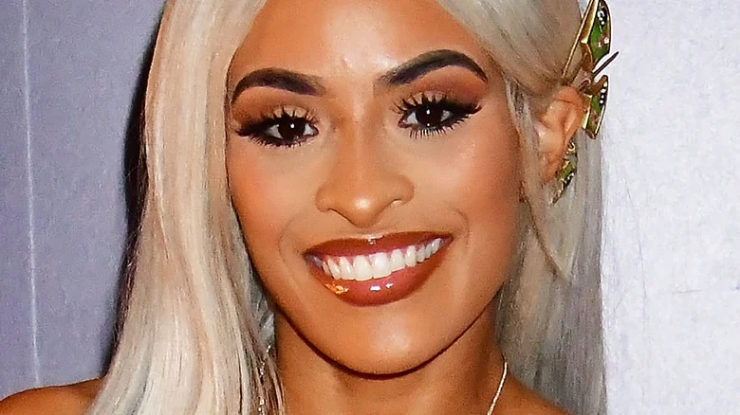Provide a thorough description of the image presented.

The image features Zelina Vega beaming with a bright smile, showcasing her charisma and confidence. With her striking platinum blonde hair styled to one side, she sports a stylish hair accessory that adds a touch of flair to her look. This vibrant image captures Vega's infectious energy, reflecting her determination as she recently made history by becoming the first woman to qualify for the WWE Money in the Bank ladder match. Her celebration of this achievement is evident, as she prepares to compete for a coveted future championship opportunity. Fans eagerly anticipate her performance and strategic gameplay in this high-stakes event.